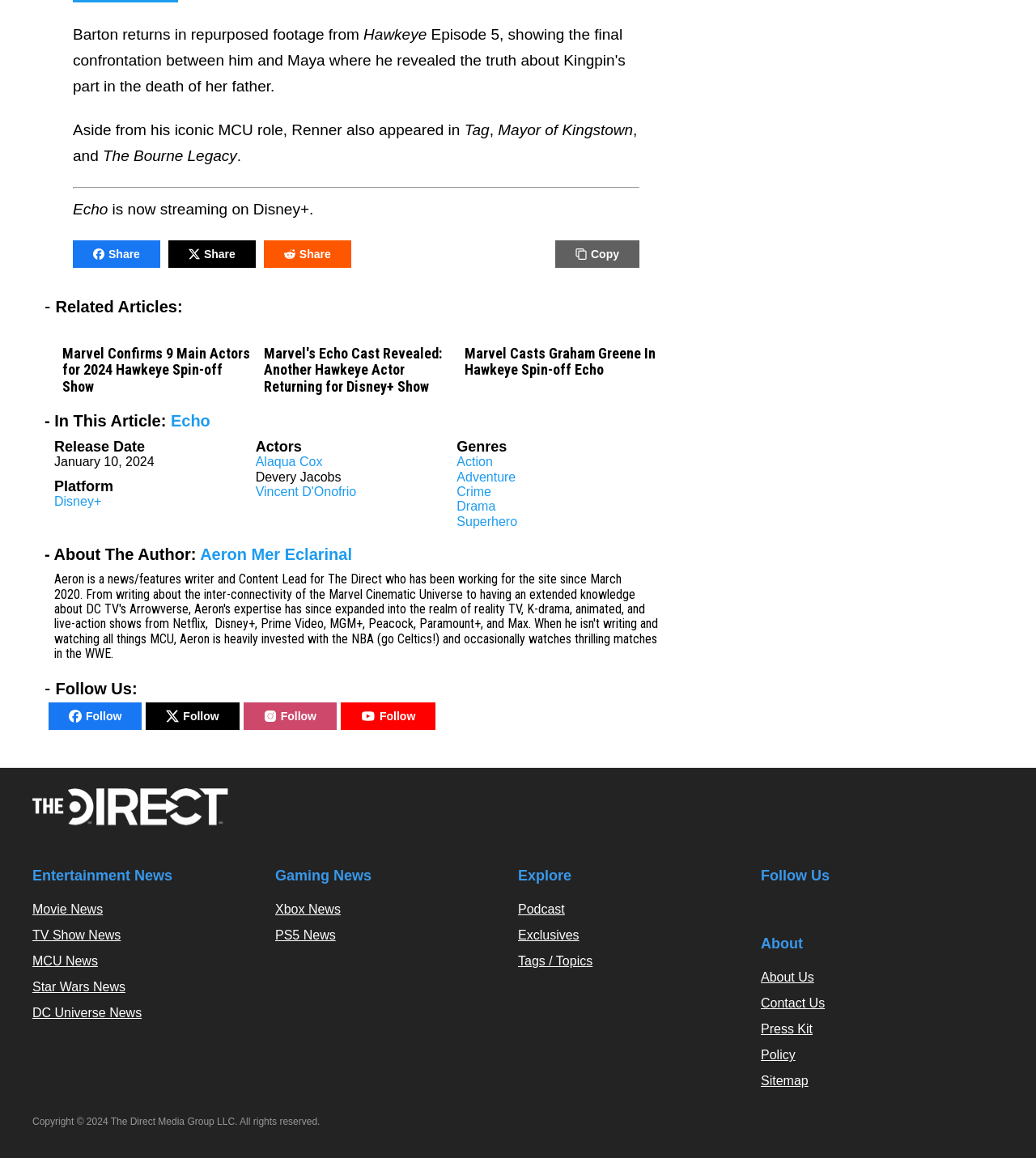Provide the bounding box coordinates for the UI element that is described by this text: "Contact Us". The coordinates should be in the form of four float numbers between 0 and 1: [left, top, right, bottom].

[0.734, 0.86, 0.796, 0.872]